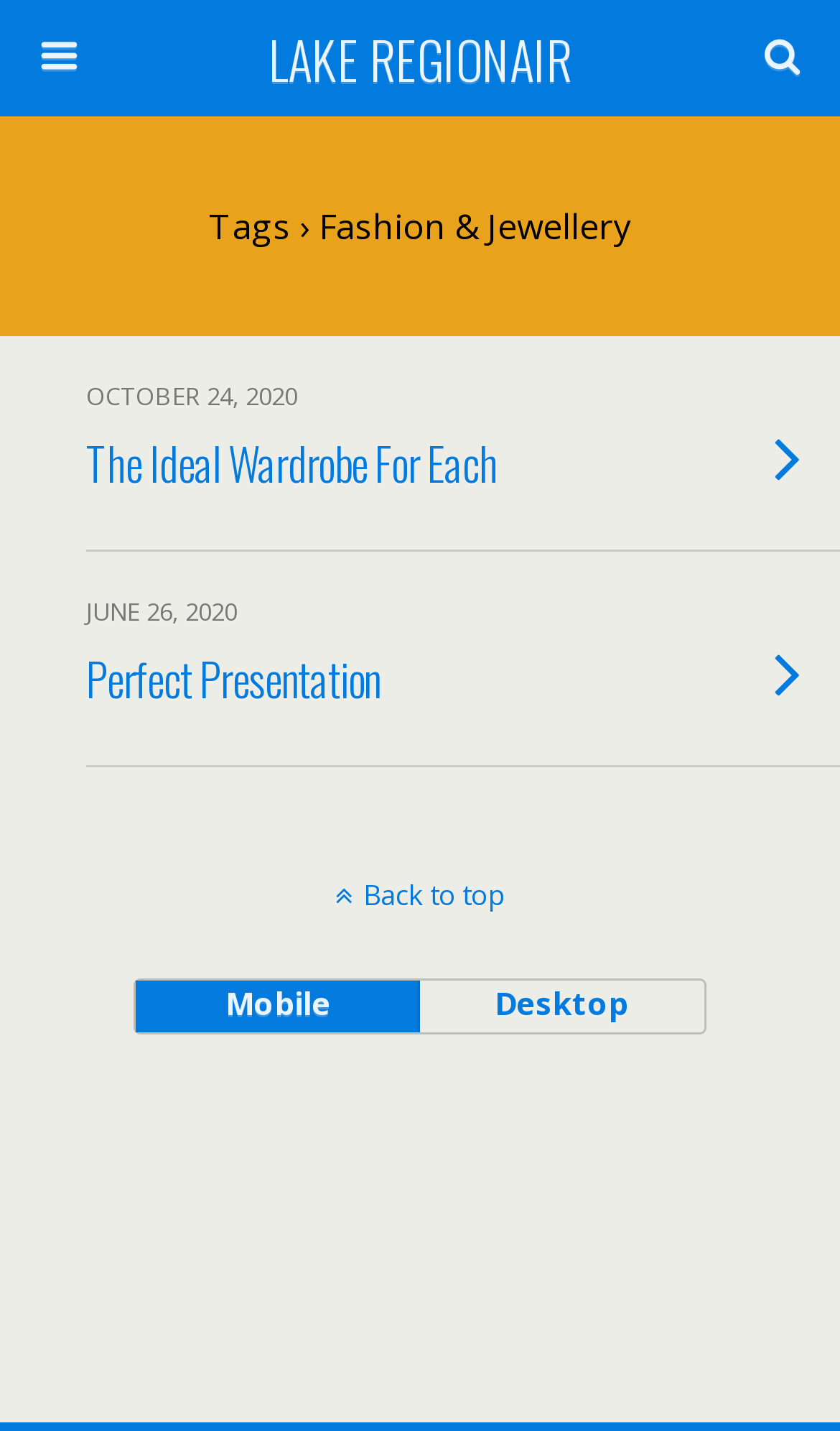Identify the bounding box coordinates for the element you need to click to achieve the following task: "search for something". The coordinates must be four float values ranging from 0 to 1, formatted as [left, top, right, bottom].

[0.051, 0.089, 0.754, 0.13]